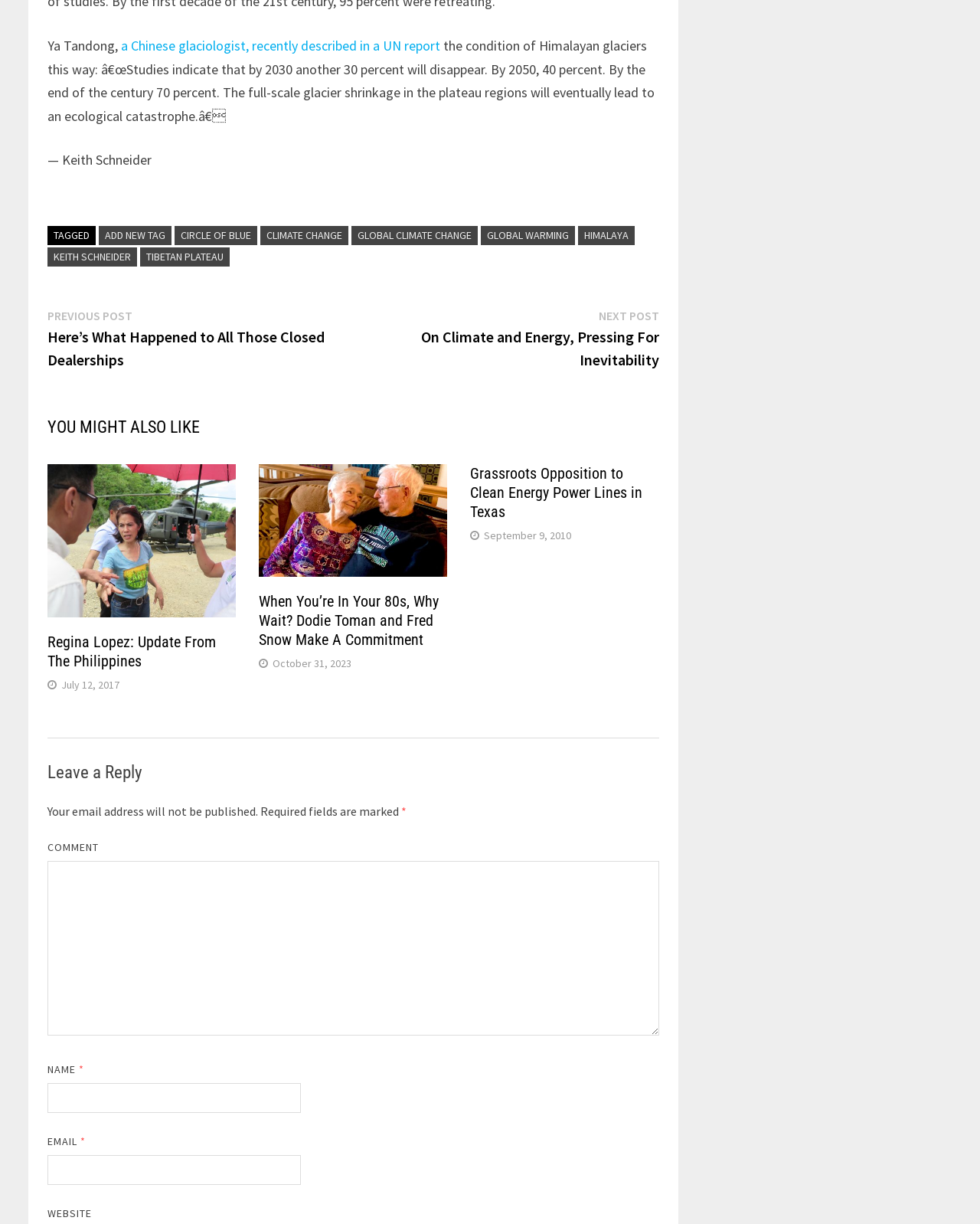Determine the bounding box coordinates of the section to be clicked to follow the instruction: "Enter a comment in the text box". The coordinates should be given as four float numbers between 0 and 1, formatted as [left, top, right, bottom].

[0.048, 0.704, 0.672, 0.846]